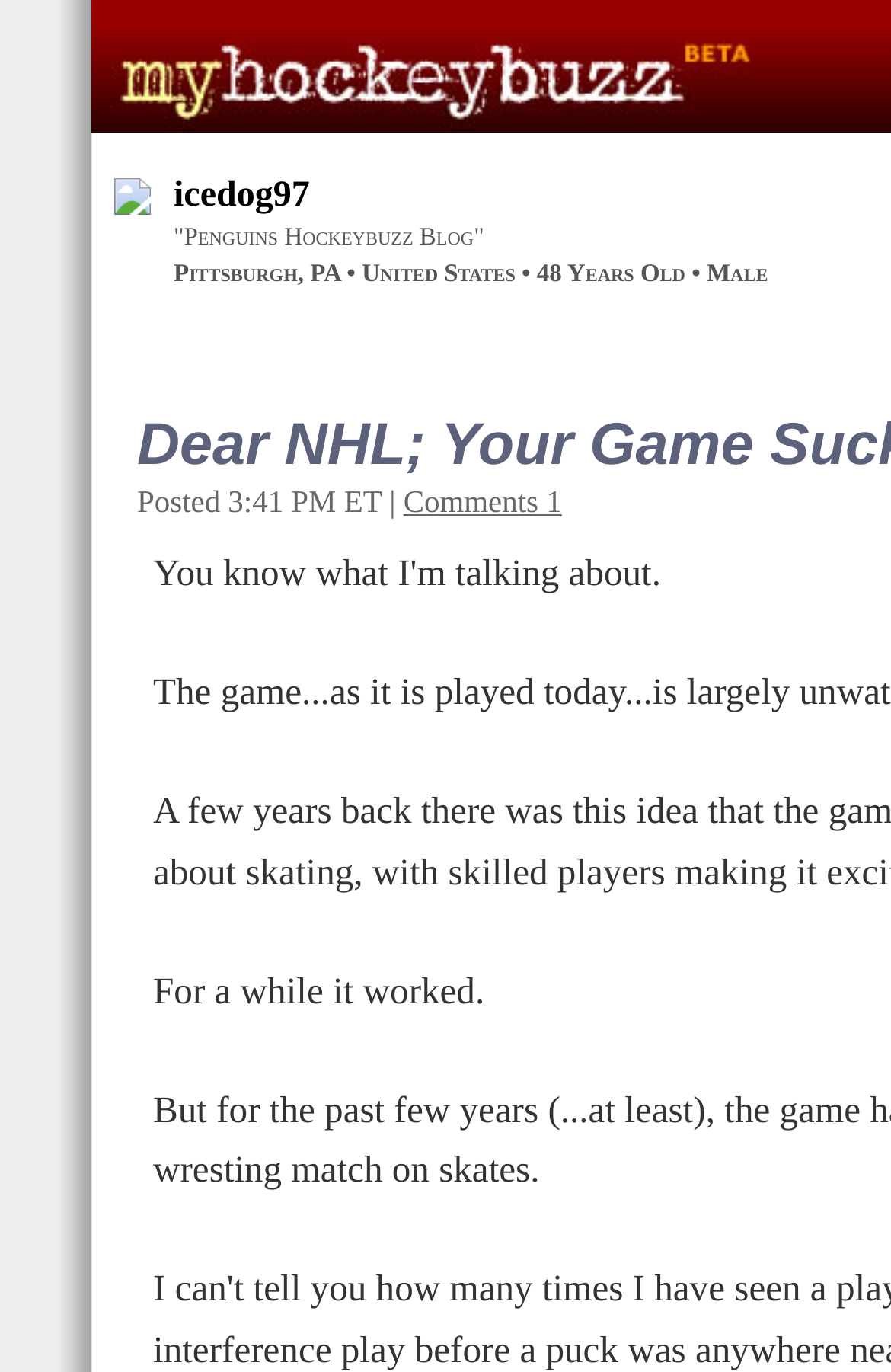Using the description: "Comments 1", identify the bounding box of the corresponding UI element in the screenshot.

[0.453, 0.353, 0.63, 0.378]